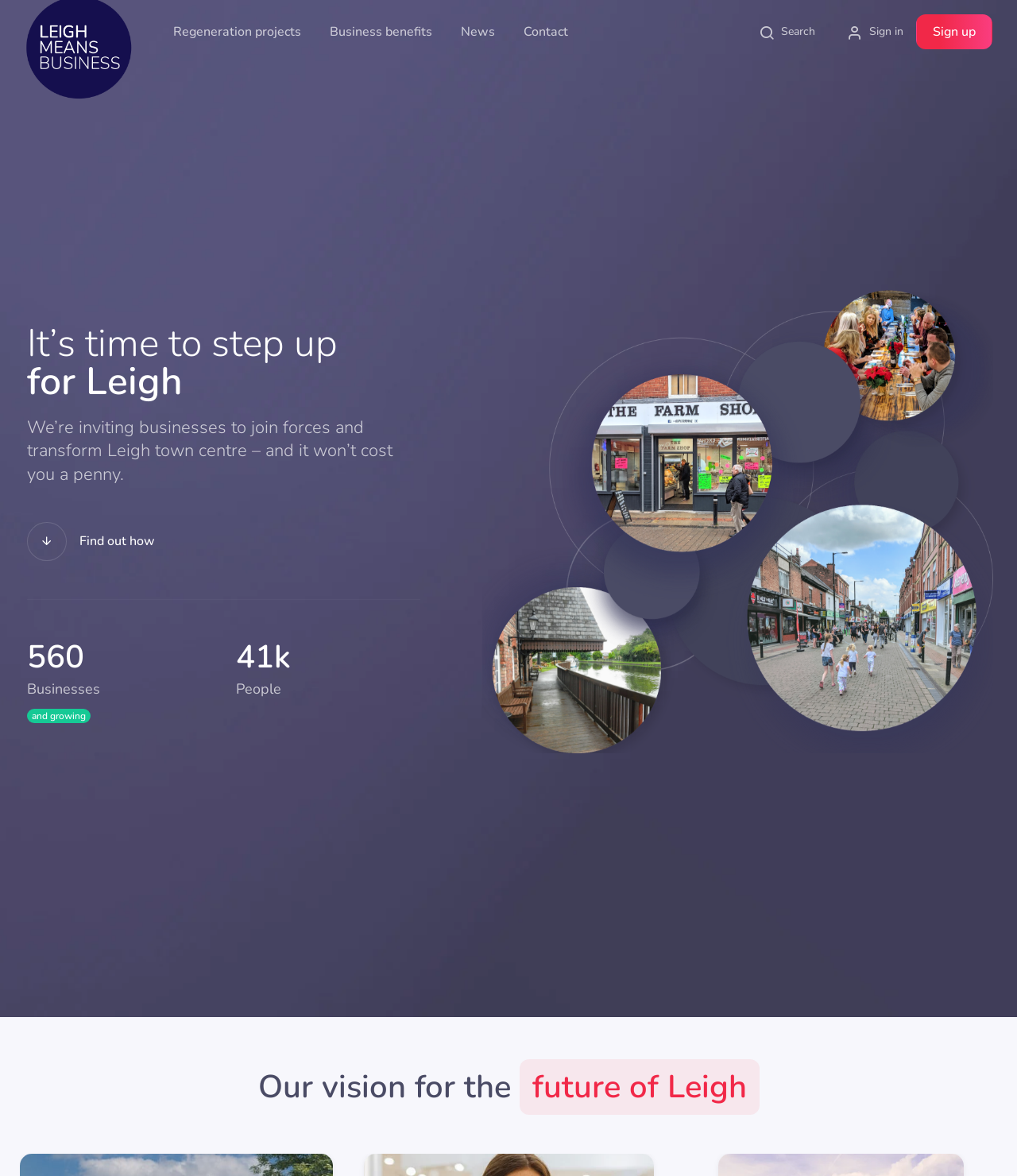What is the theme of the images on the webpage?
Please provide a single word or phrase answer based on the image.

Town centre